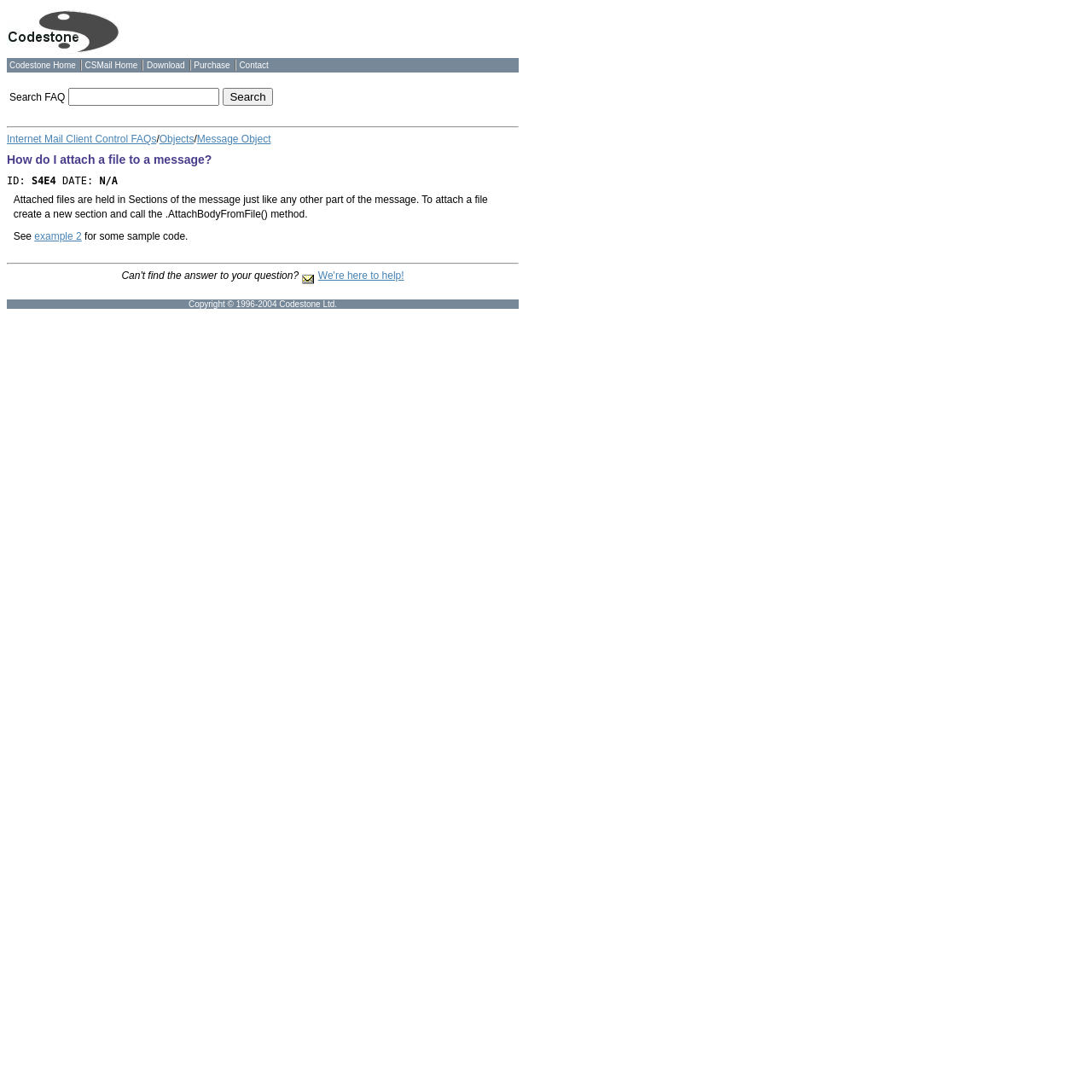Find the UI element described as: "Internet Mail Client Control FAQs" and predict its bounding box coordinates. Ensure the coordinates are four float numbers between 0 and 1, [left, top, right, bottom].

[0.006, 0.122, 0.143, 0.133]